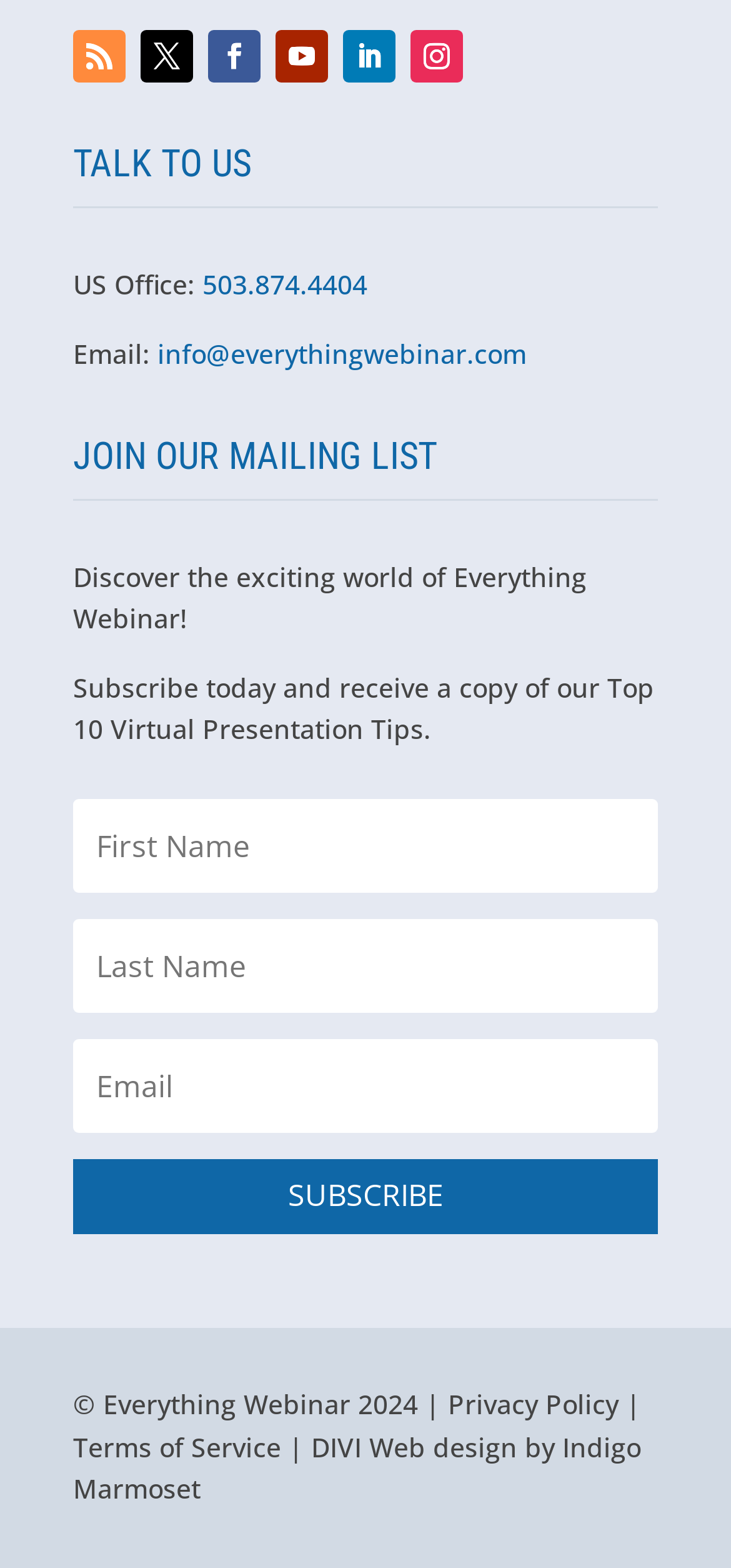Please find the bounding box for the UI element described by: "name="et_pb_signup_email" placeholder="Email"".

[0.1, 0.662, 0.9, 0.722]